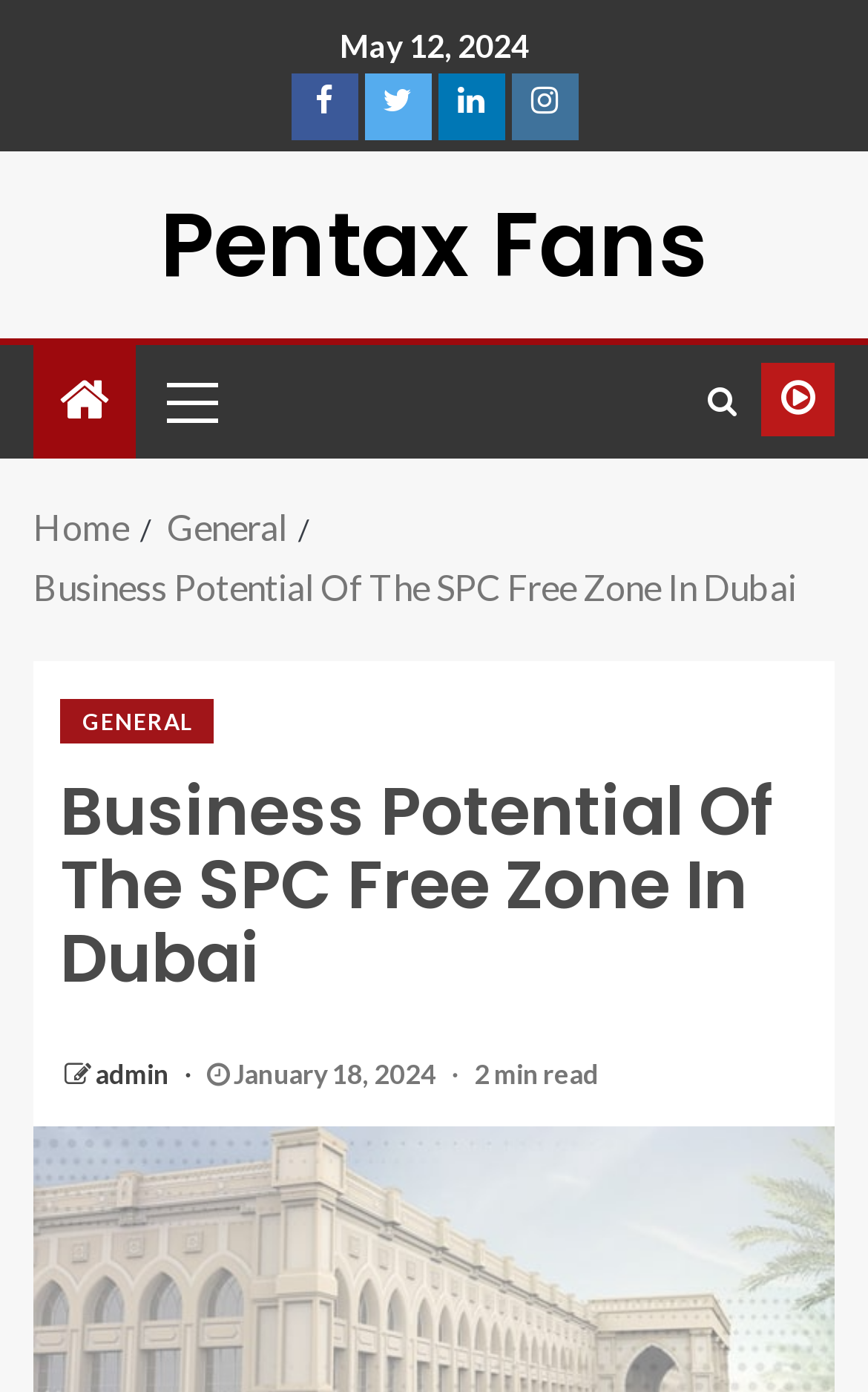Consider the image and give a detailed and elaborate answer to the question: 
How long does it take to read the current article?

I found the reading time of the current article by looking at the article section, where I saw a static text element with the text '2 min read'.